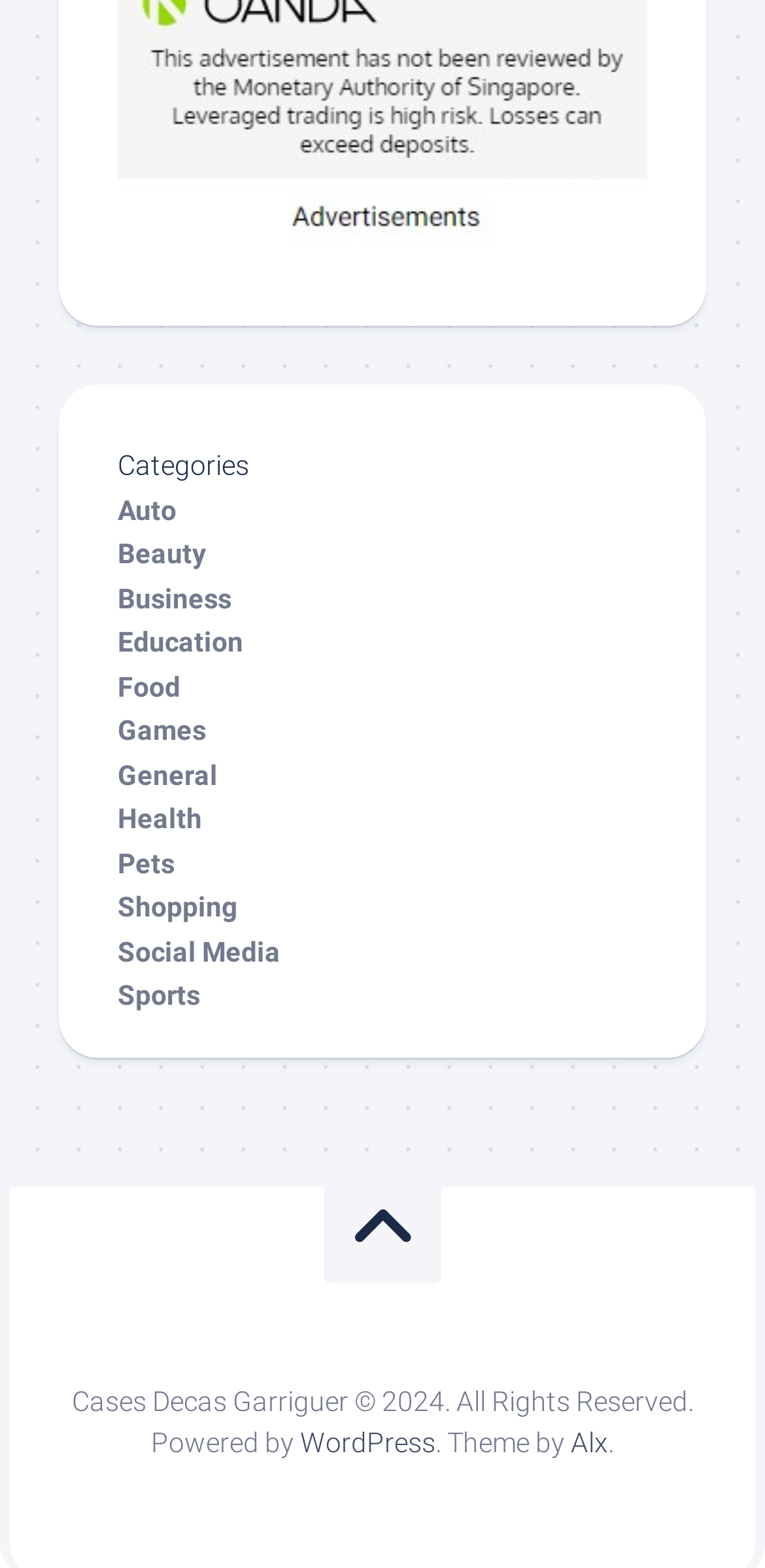Provide the bounding box coordinates for the UI element that is described as: "WordPress".

[0.392, 0.91, 0.569, 0.93]